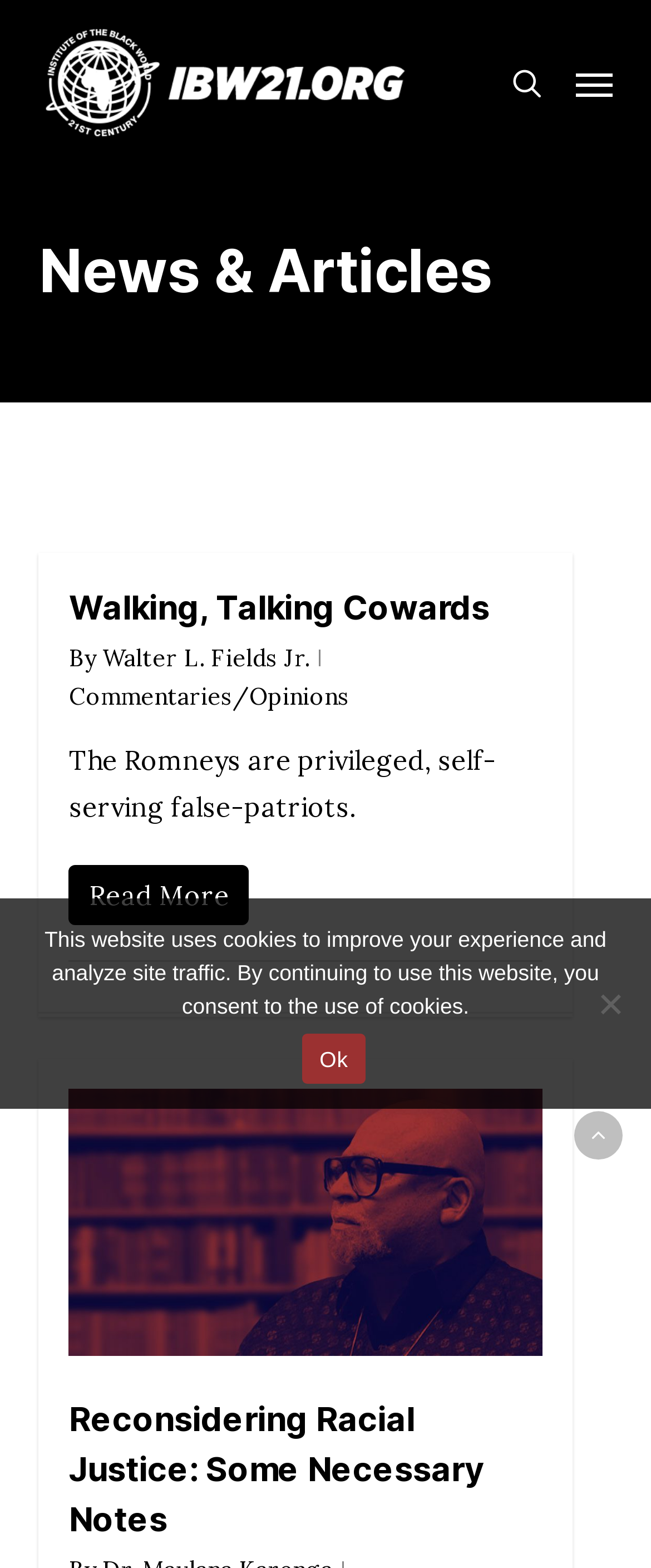Determine the main heading of the webpage and generate its text.

News & Articles